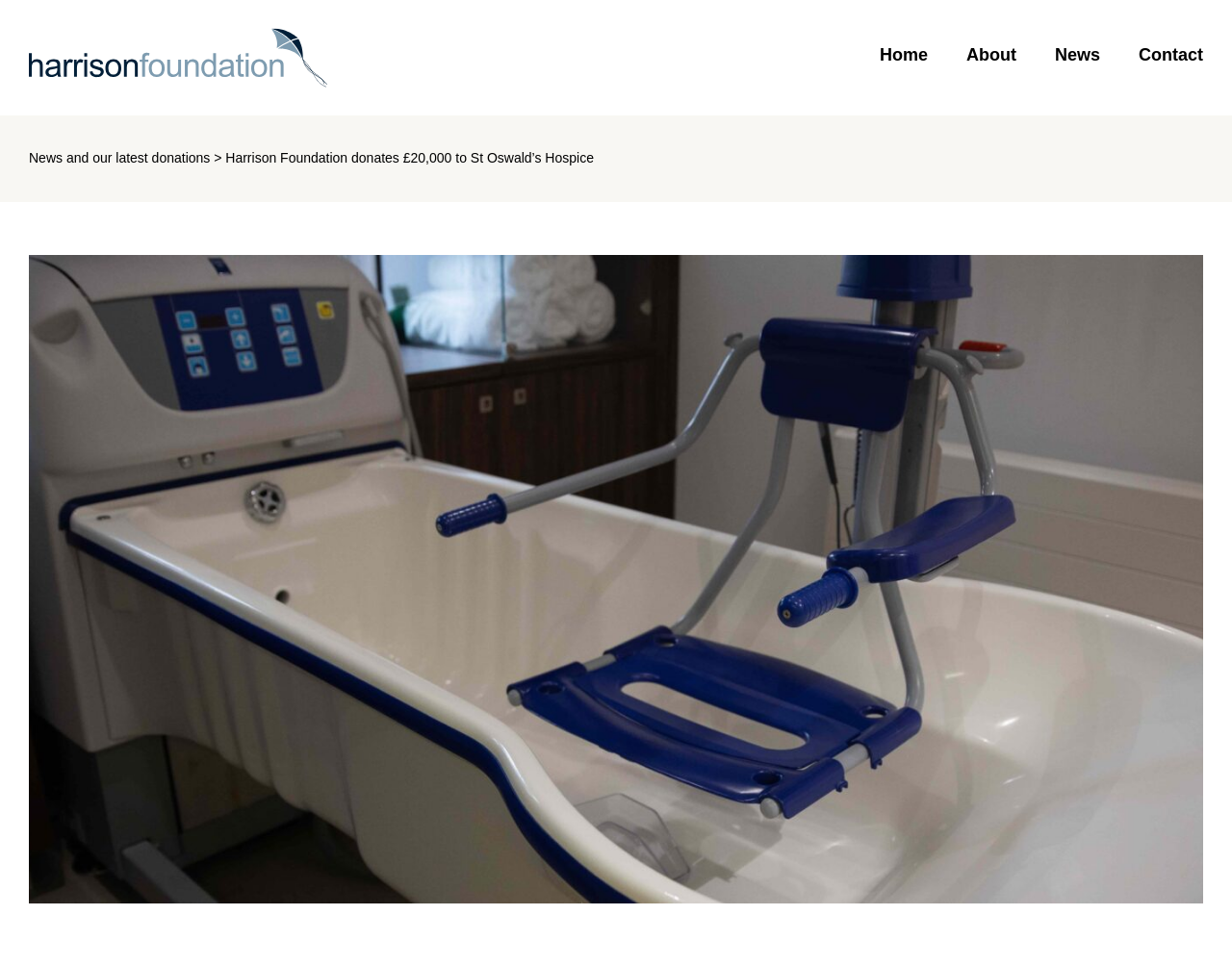Based on what you see in the screenshot, provide a thorough answer to this question: What is the purpose of the donation?

Although the webpage does not explicitly state the purpose of the donation, based on the context of a hospice receiving a donation, it can be inferred that the purpose is to support the hospice's operations, likely to purchase new equipment.